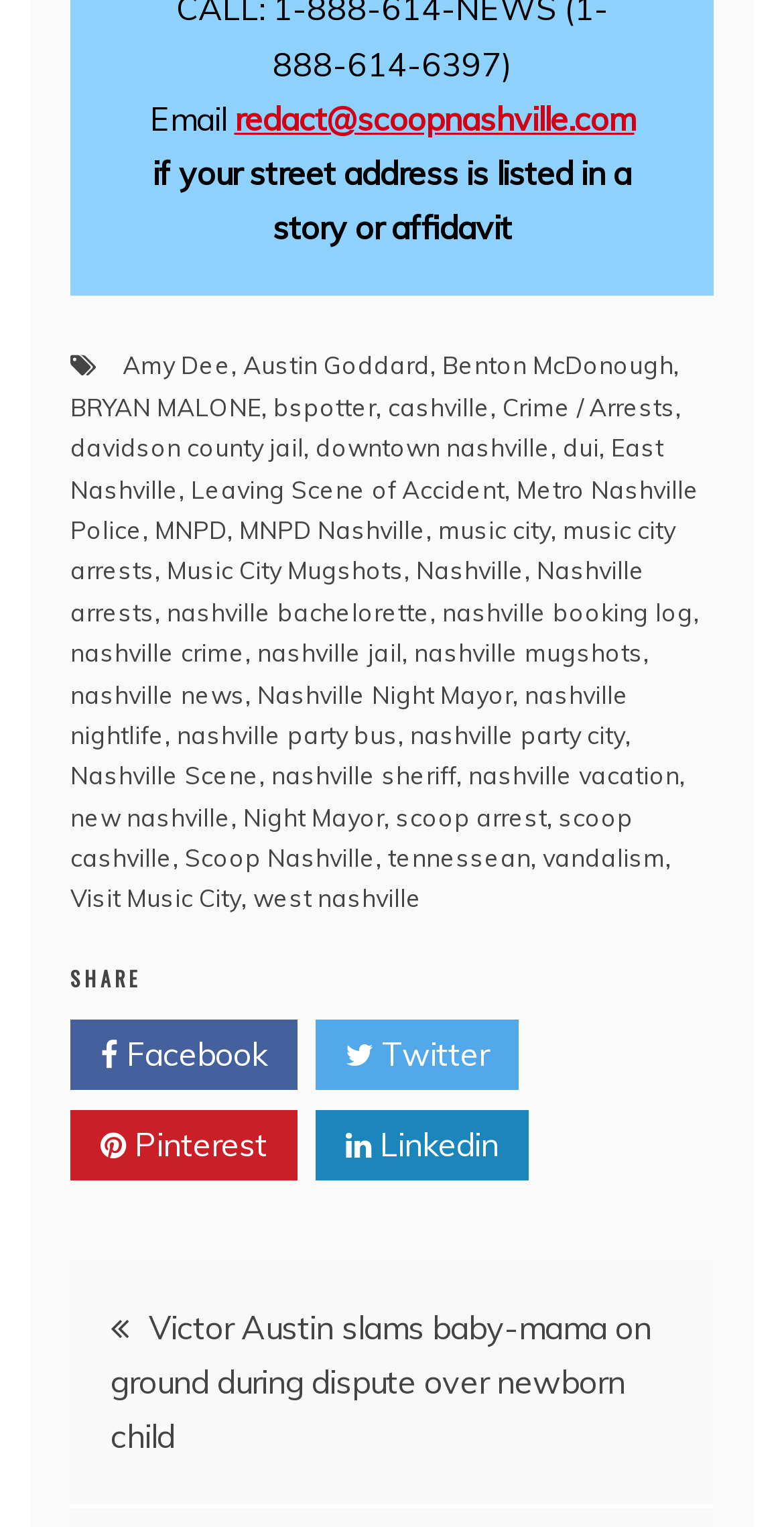Bounding box coordinates should be provided in the format (top-left x, top-left y, bottom-right x, bottom-right y) with all values between 0 and 1. Identify the bounding box for this UI element: vandalism

[0.692, 0.552, 0.849, 0.572]